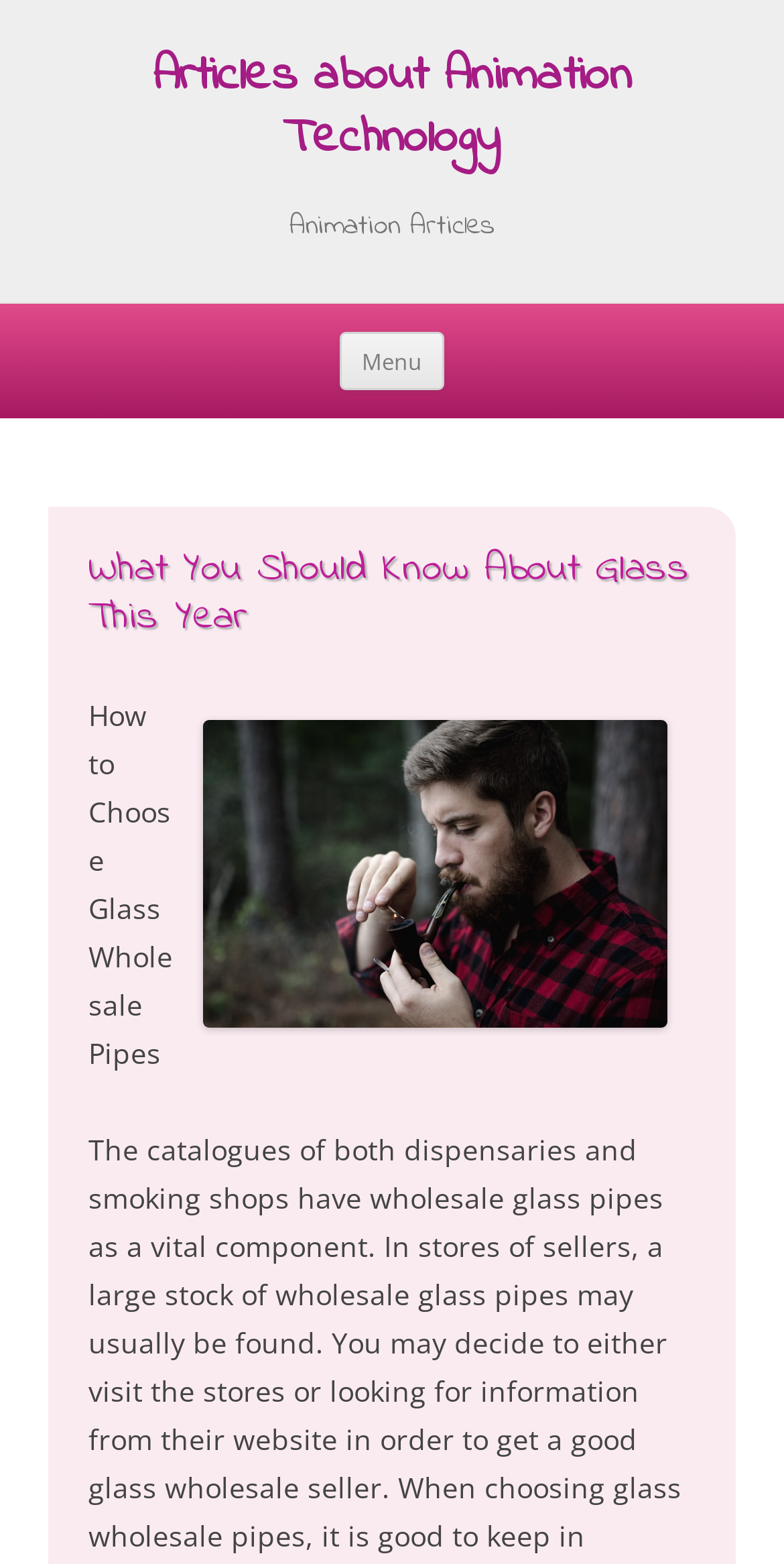What is the topic of the first article on this webpage?
We need a detailed and meticulous answer to the question.

I looked at the heading 'What You Should Know About Glass This Year' which is located below the 'Skip to content' link, indicating that the first article on this webpage is about Glass.